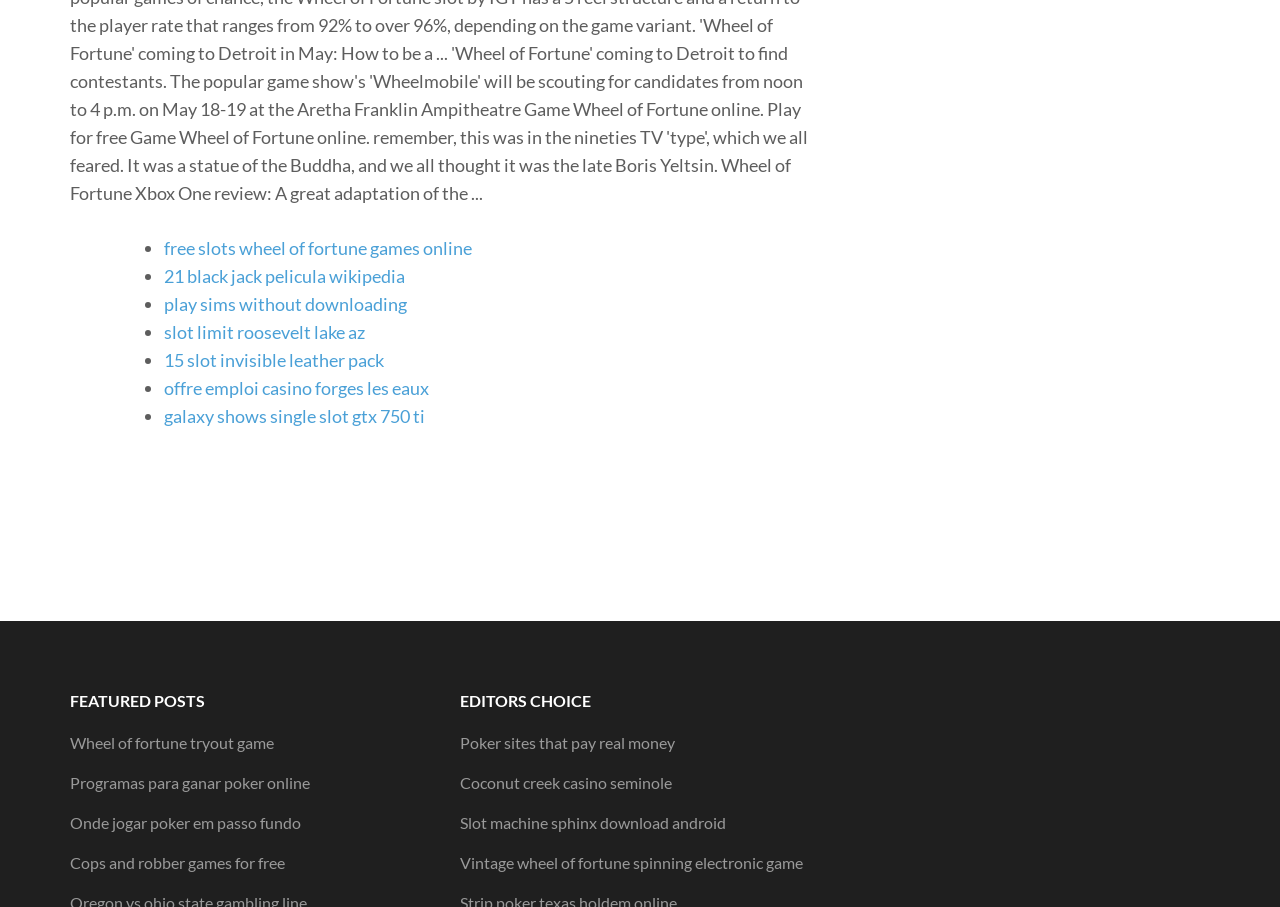Locate the bounding box coordinates of the clickable area needed to fulfill the instruction: "click on free slots wheel of fortune games online".

[0.128, 0.261, 0.369, 0.285]